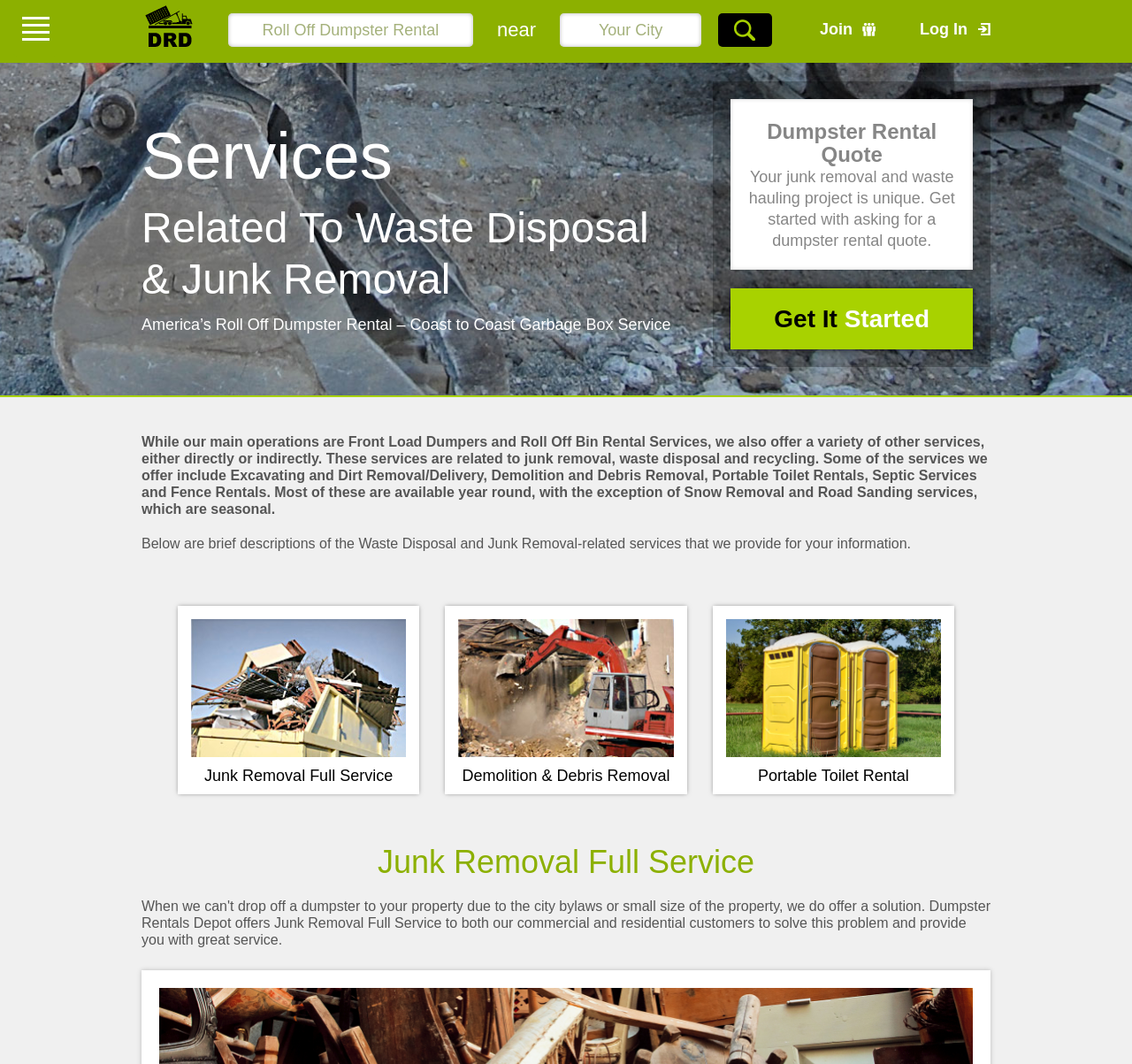Can I get a full-service junk removal?
Use the information from the image to give a detailed answer to the question.

Yes, Dumpster Rentals Depot offers full-service junk removal, as indicated by the link labeled 'Junk Removal Full Service' on the webpage. This suggests that the company provides a comprehensive junk removal service that includes removal and disposal of unwanted items.